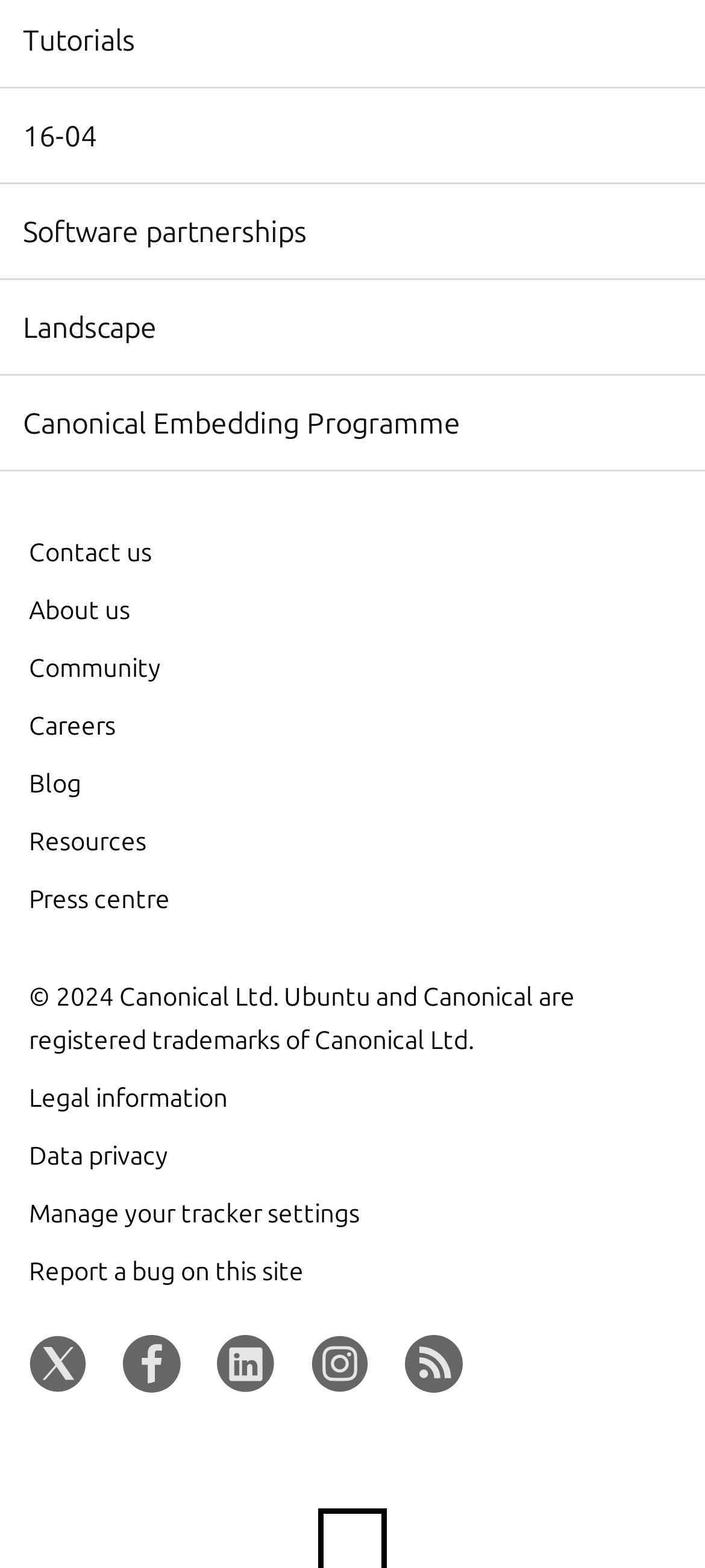What is the last link in the navigation menu?
Using the image as a reference, give a one-word or short phrase answer.

Press centre